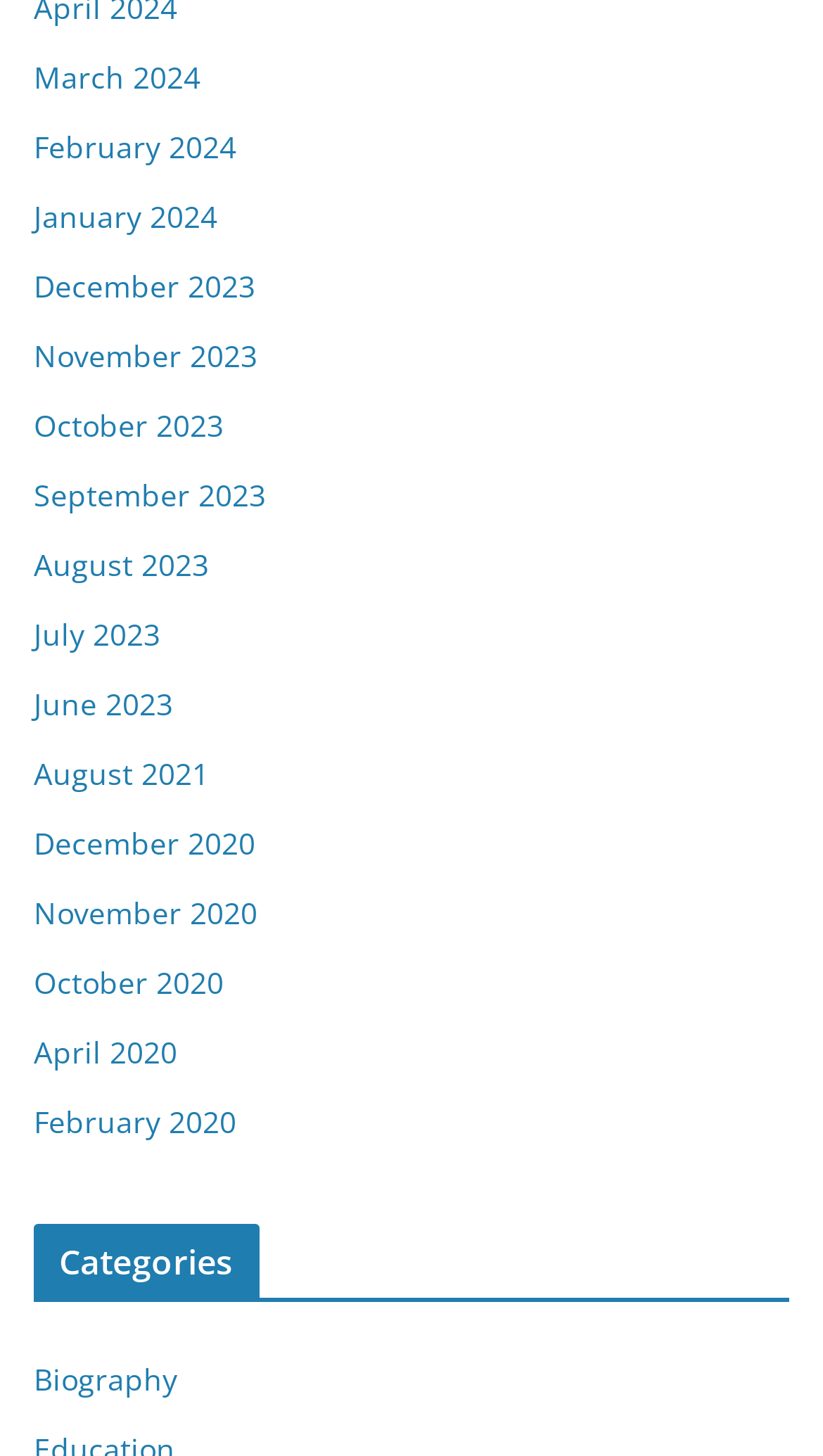Please identify the bounding box coordinates of the area I need to click to accomplish the following instruction: "view December 2020".

[0.041, 0.565, 0.31, 0.593]